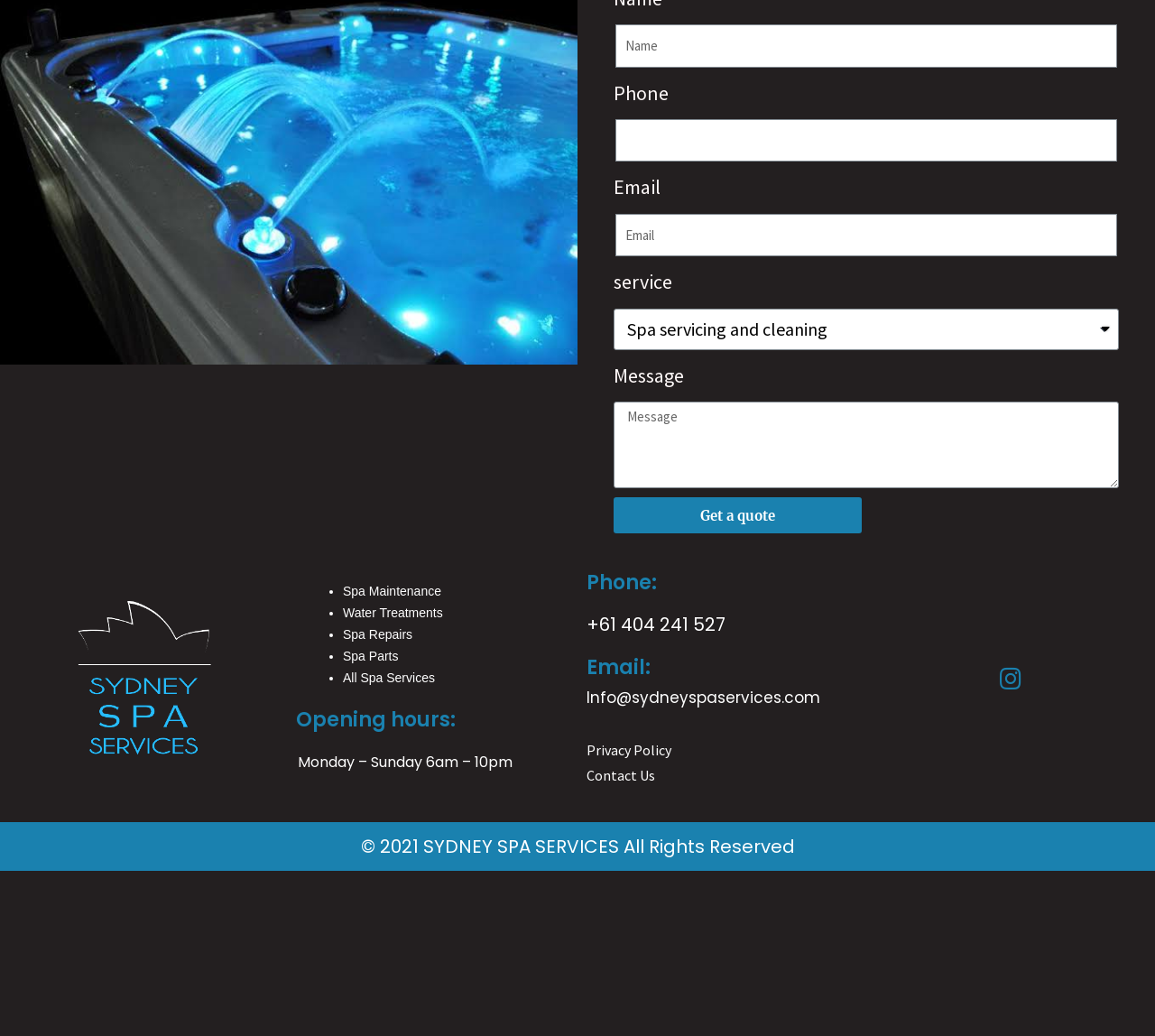What are the company's operating hours?
Please use the image to provide a one-word or short phrase answer.

Monday - Sunday 6am - 10pm